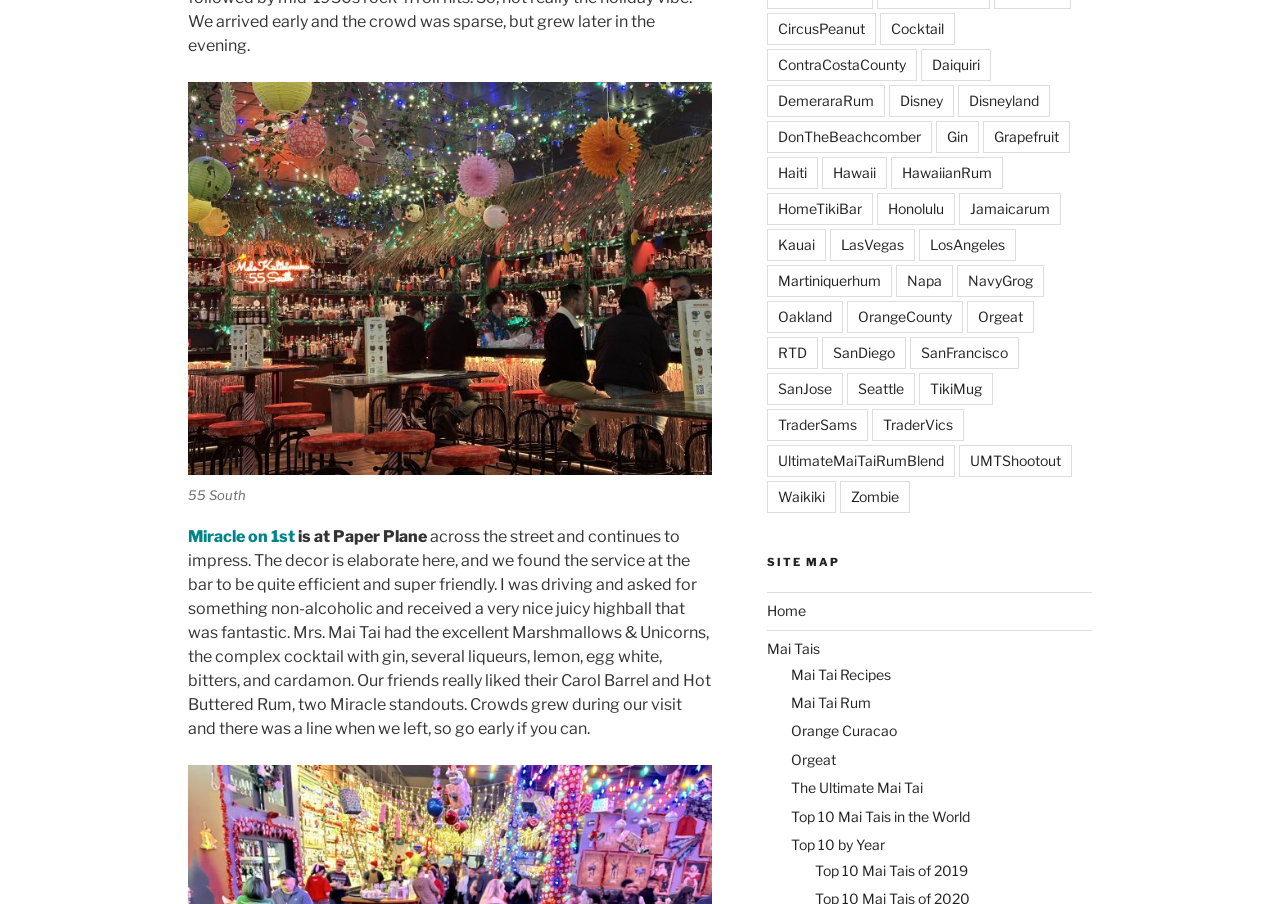How many links are there in the site map section?
Please use the image to provide a one-word or short phrase answer.

14